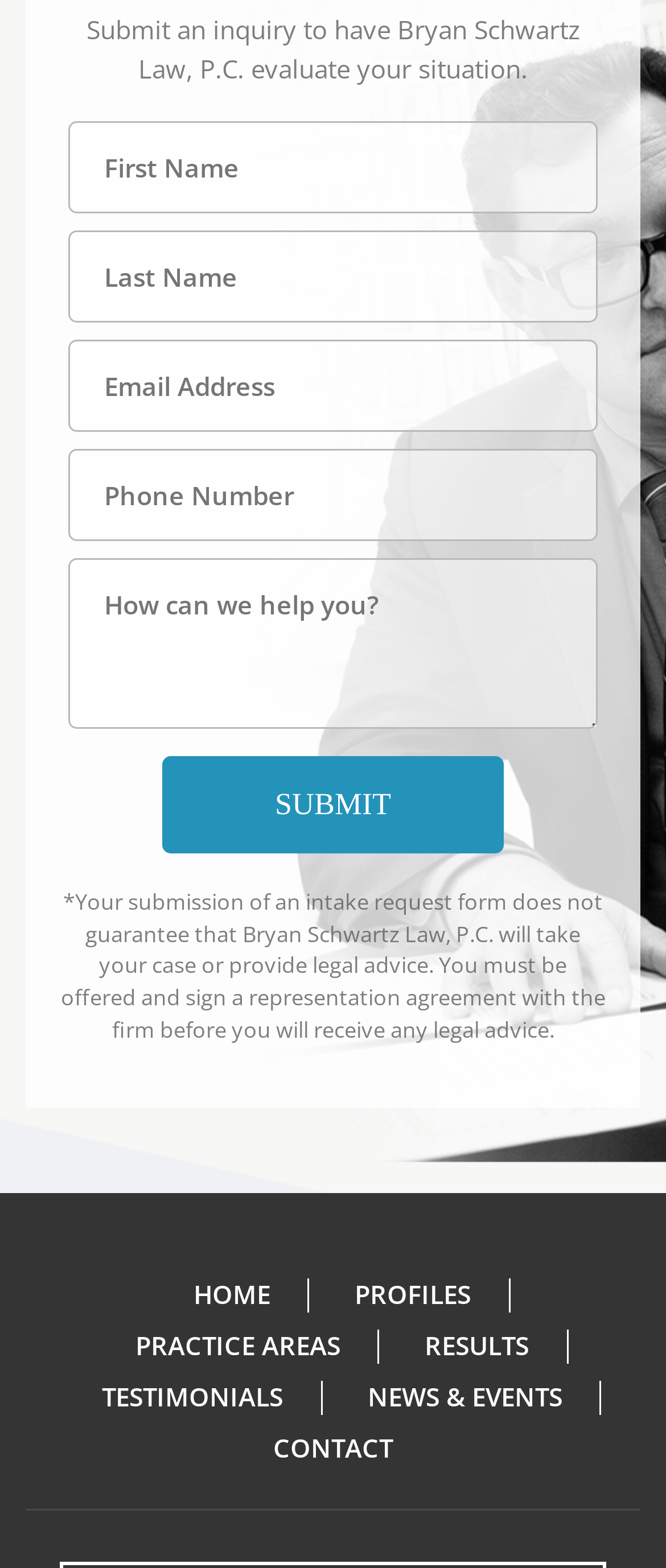Bounding box coordinates are specified in the format (top-left x, top-left y, bottom-right x, bottom-right y). All values are floating point numbers bounded between 0 and 1. Please provide the bounding box coordinate of the region this sentence describes: News & Events

[0.552, 0.868, 0.844, 0.89]